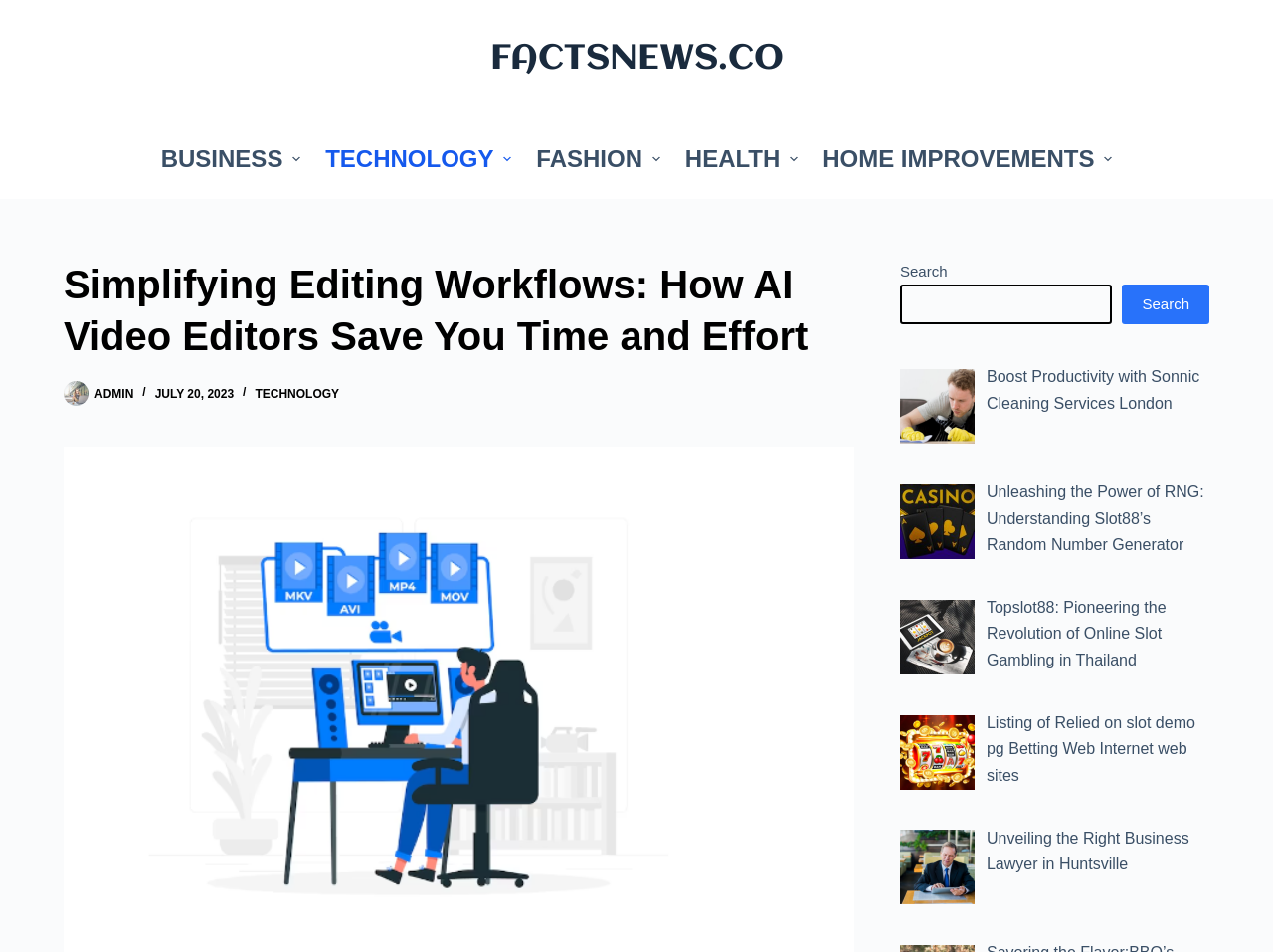How many search boxes are on the page?
Answer the question with a detailed explanation, including all necessary information.

I searched for search box elements on the page and found only one. It is located in the header section and has a label 'Search'.